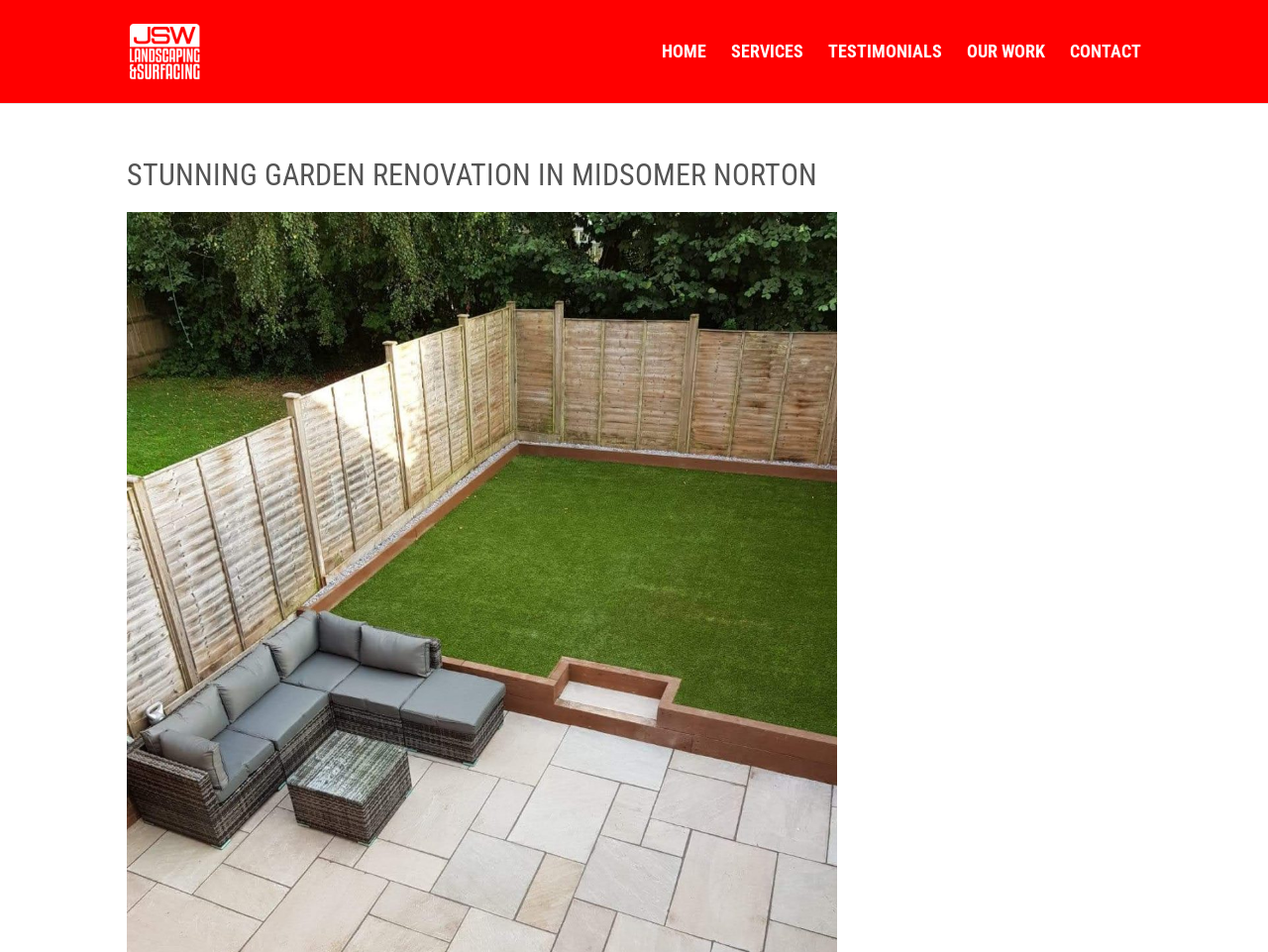Please study the image and answer the question comprehensively:
What is the topic of the webpage?

I inferred the topic of the webpage by looking at the heading 'STUNNING GARDEN RENOVATION IN MIDSOMER NORTON' and the content of the webpage, which suggests that it is about garden renovation services.